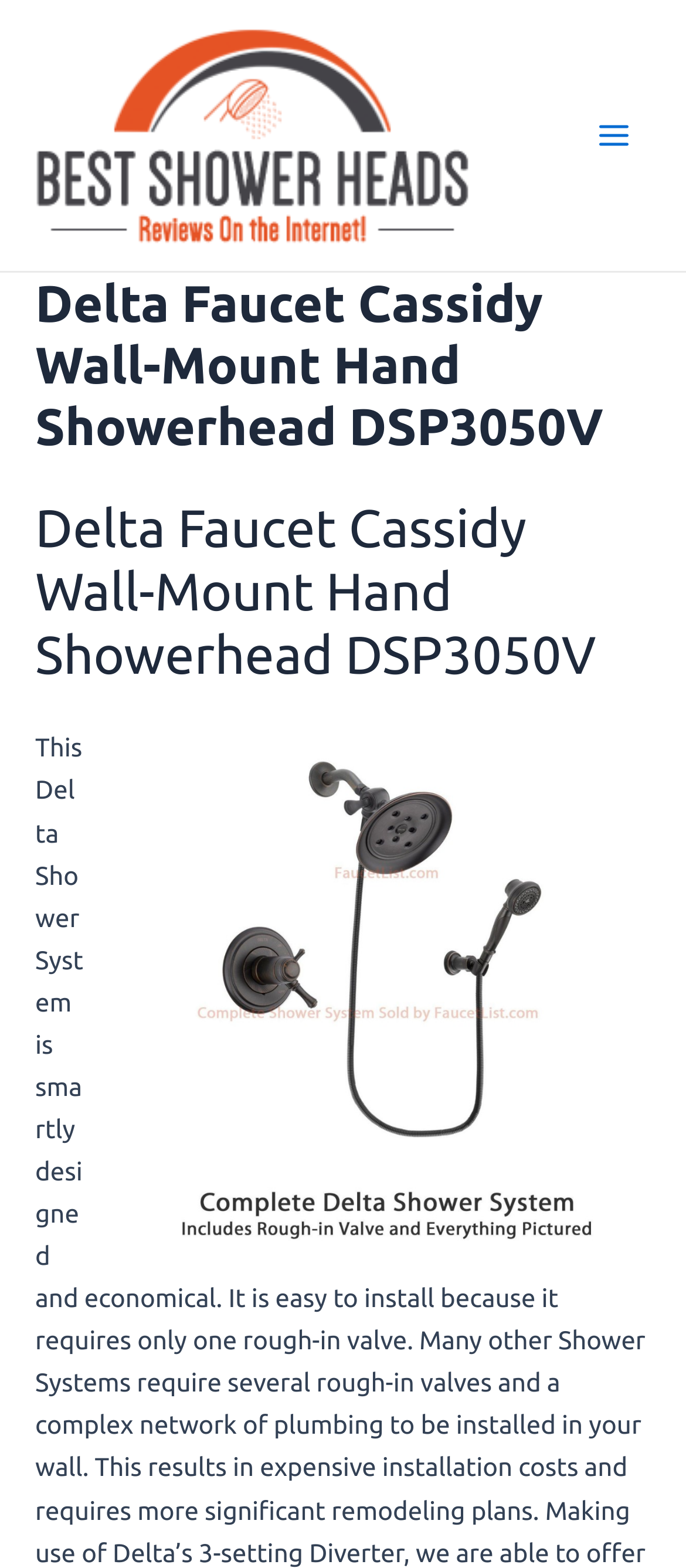Write an exhaustive caption that covers the webpage's main aspects.

The webpage is about the Delta Faucet Cassidy Wall-Mount Hand Showerhead DSP3050V, a shower system that is smartly designed and economical. At the top left of the page, there is a link to "Best Shower Heads Reviews" accompanied by an image with the same name. Below this link, there are two headings with the same text, "Delta Faucet Cassidy Wall-Mount Hand Showerhead DSP3050V", one after the other. 

To the right of the first heading, there is a link with the same text as the headings. Below the link, there is a large image of the Delta Faucet Cassidy Wall-Mount Hand Showerhead DSP3050V, taking up most of the width of the page. 

At the top right of the page, there is a button labeled "Main Menu" with an image to its right. The image appears to be a small icon.